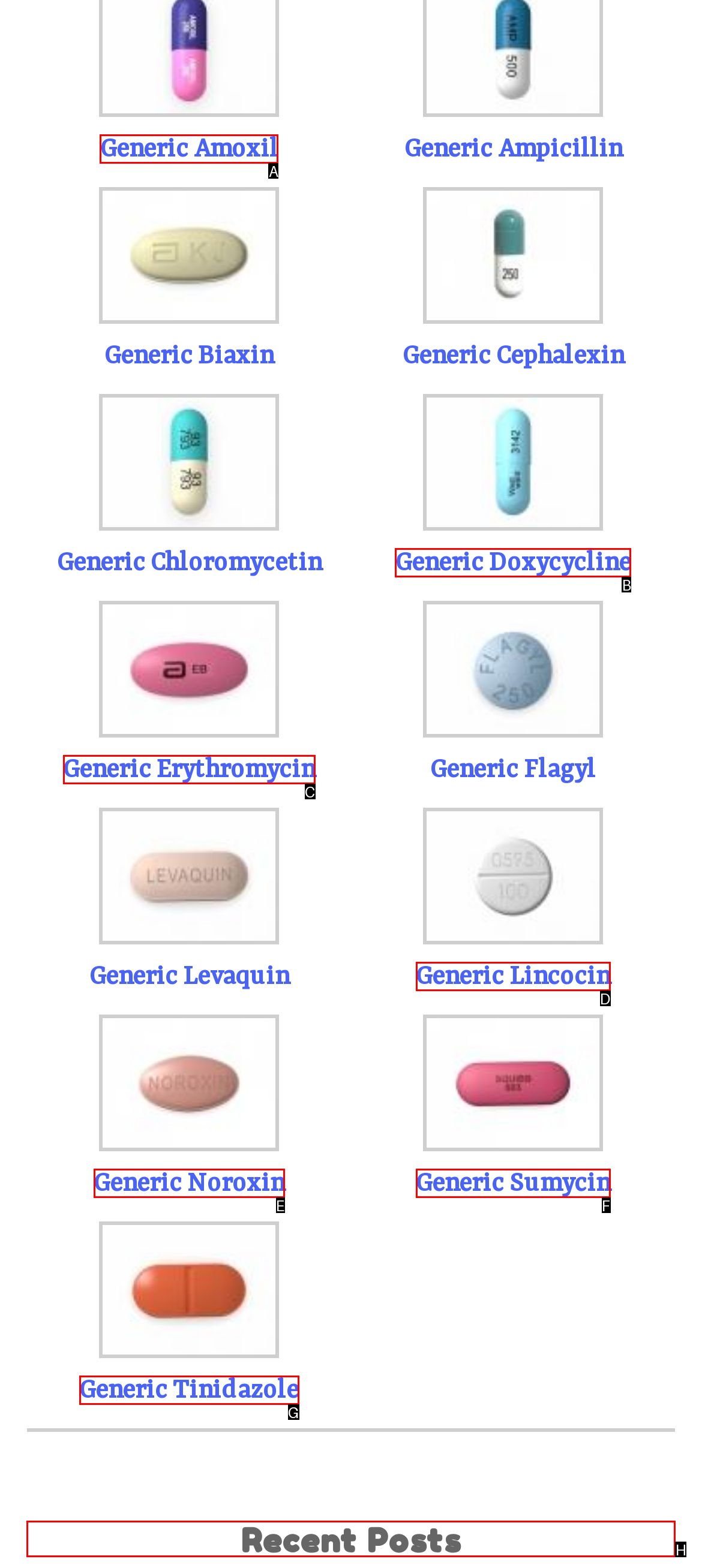Select the letter of the UI element you need to click to complete this task: read Recent Posts.

H